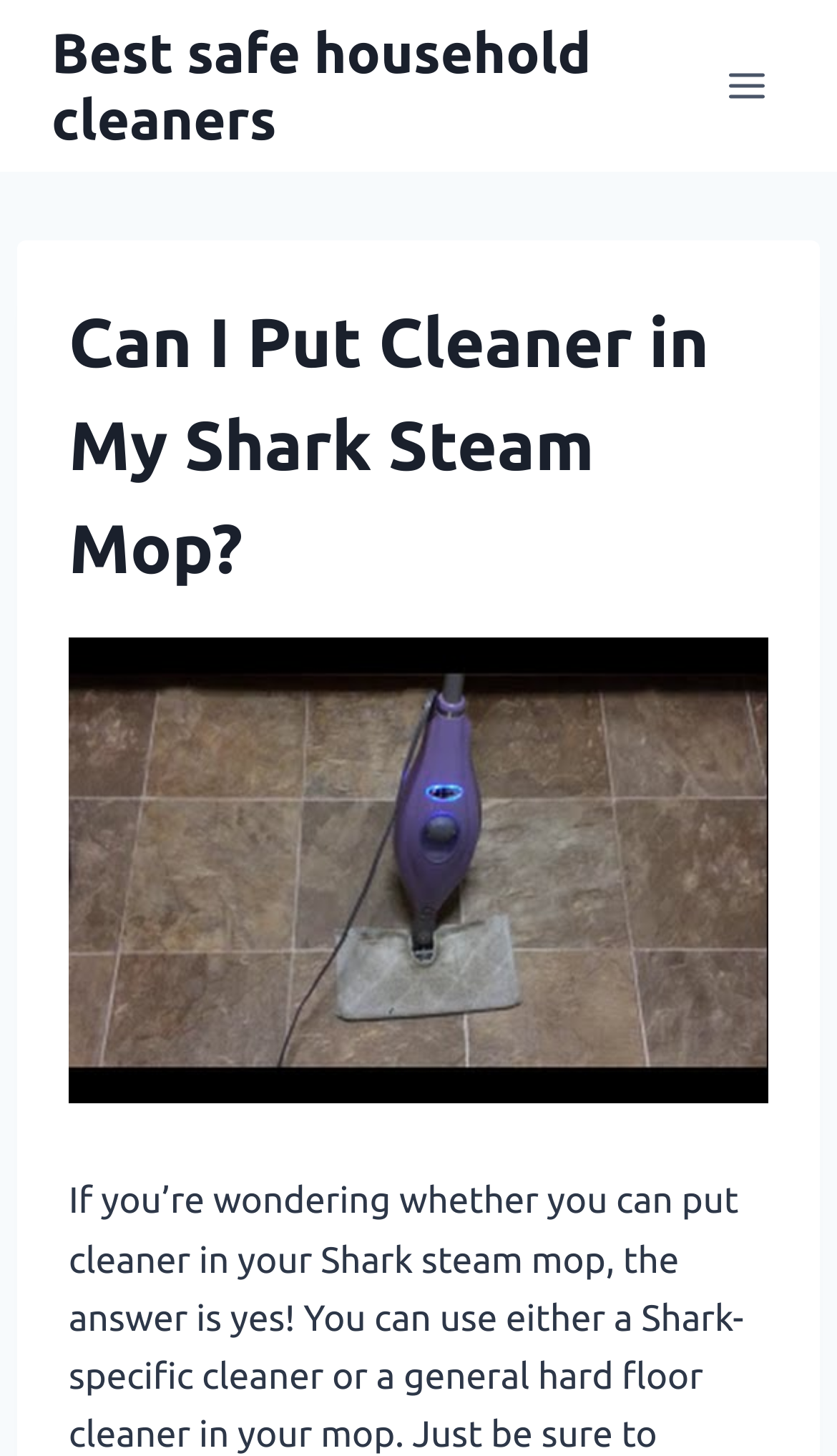Highlight the bounding box of the UI element that corresponds to this description: "Best safe household cleaners".

[0.062, 0.013, 0.844, 0.105]